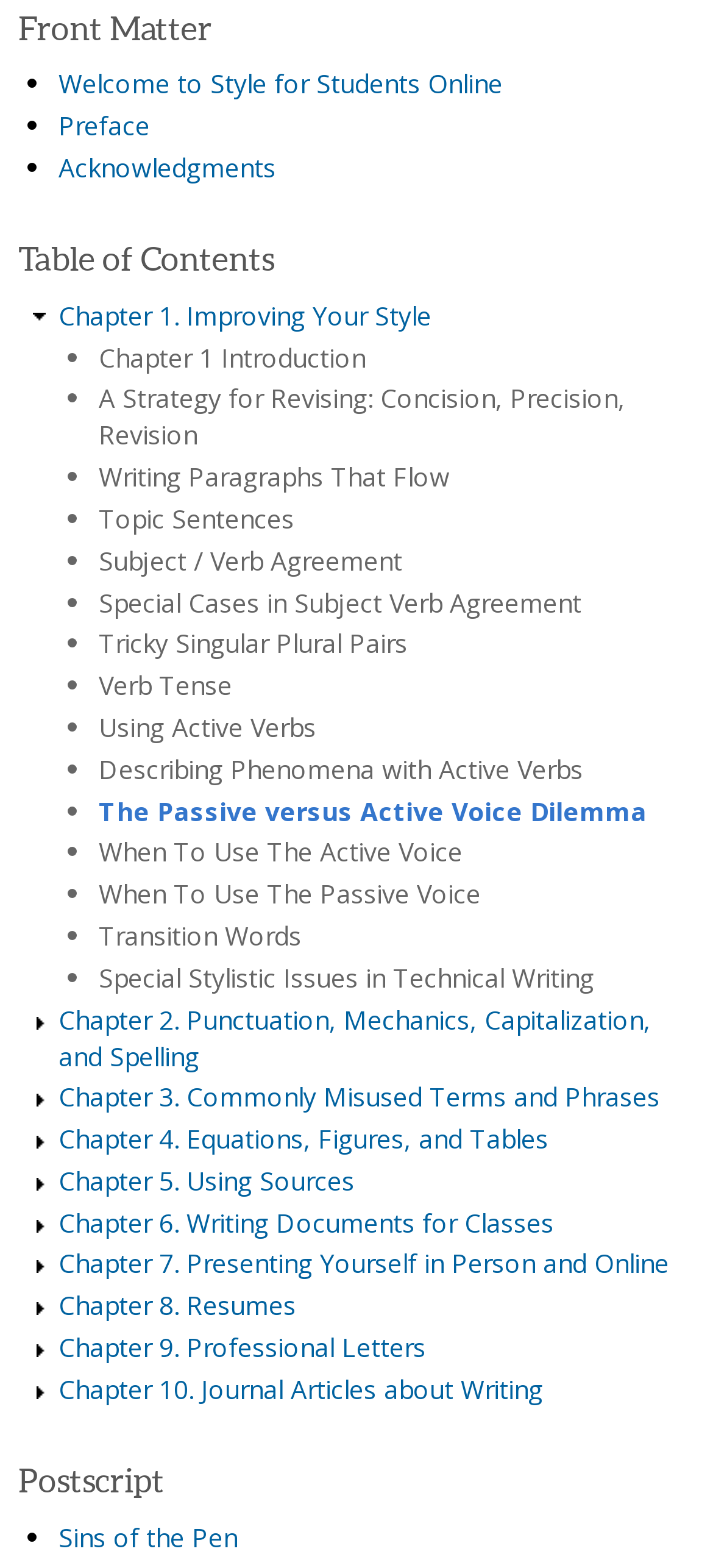Please locate the bounding box coordinates of the element's region that needs to be clicked to follow the instruction: "Go to the 'Biography' page". The bounding box coordinates should be provided as four float numbers between 0 and 1, i.e., [left, top, right, bottom].

None